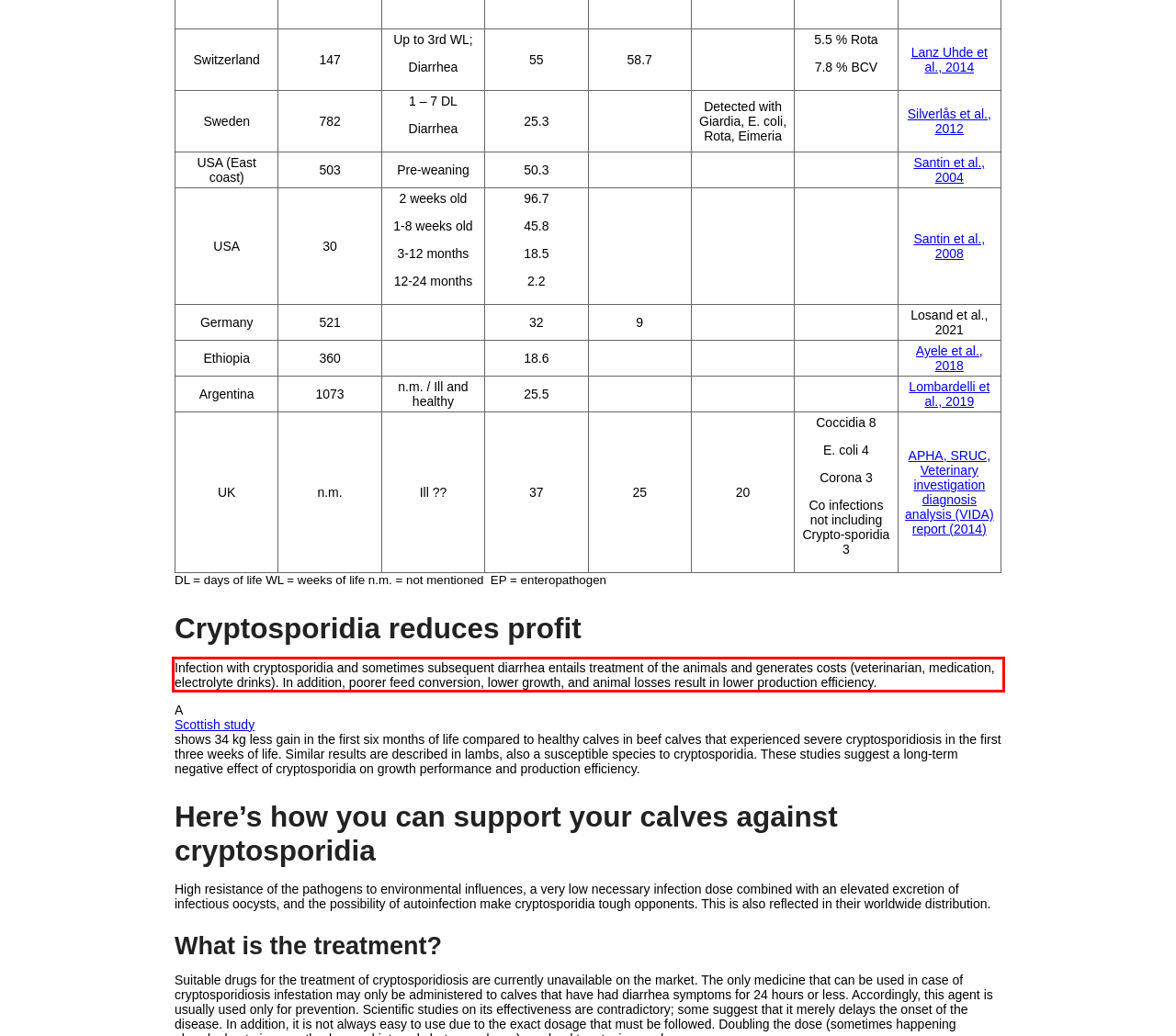Locate the red bounding box in the provided webpage screenshot and use OCR to determine the text content inside it.

Infection with cryptosporidia and sometimes subsequent diarrhea entails treatment of the animals and generates costs (veterinarian, medication, electrolyte drinks). In addition, poorer feed conversion, lower growth, and animal losses result in lower production efficiency.